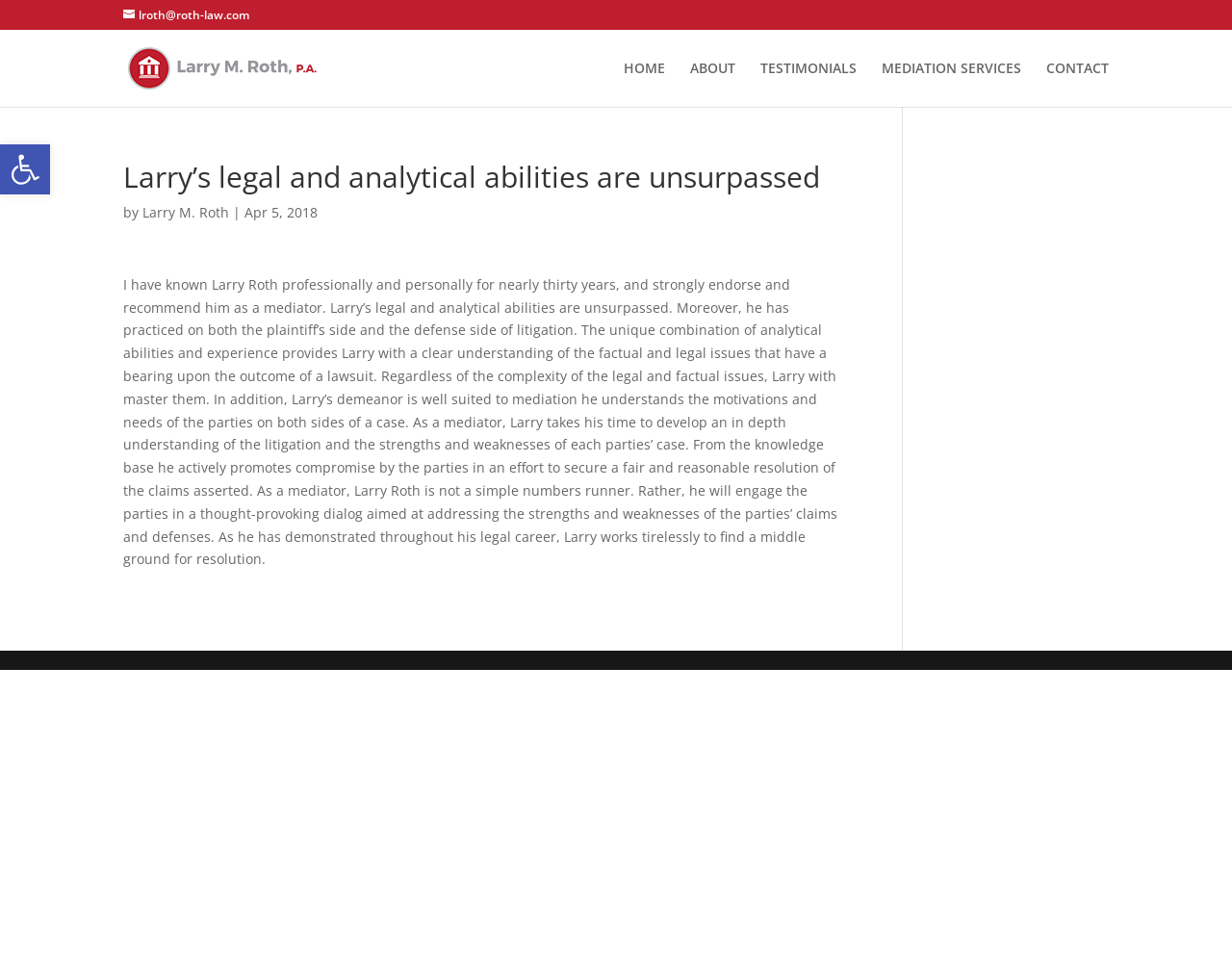What is the unique combination that Larry Roth has?
Based on the image, answer the question with a single word or brief phrase.

Analytical abilities and experience